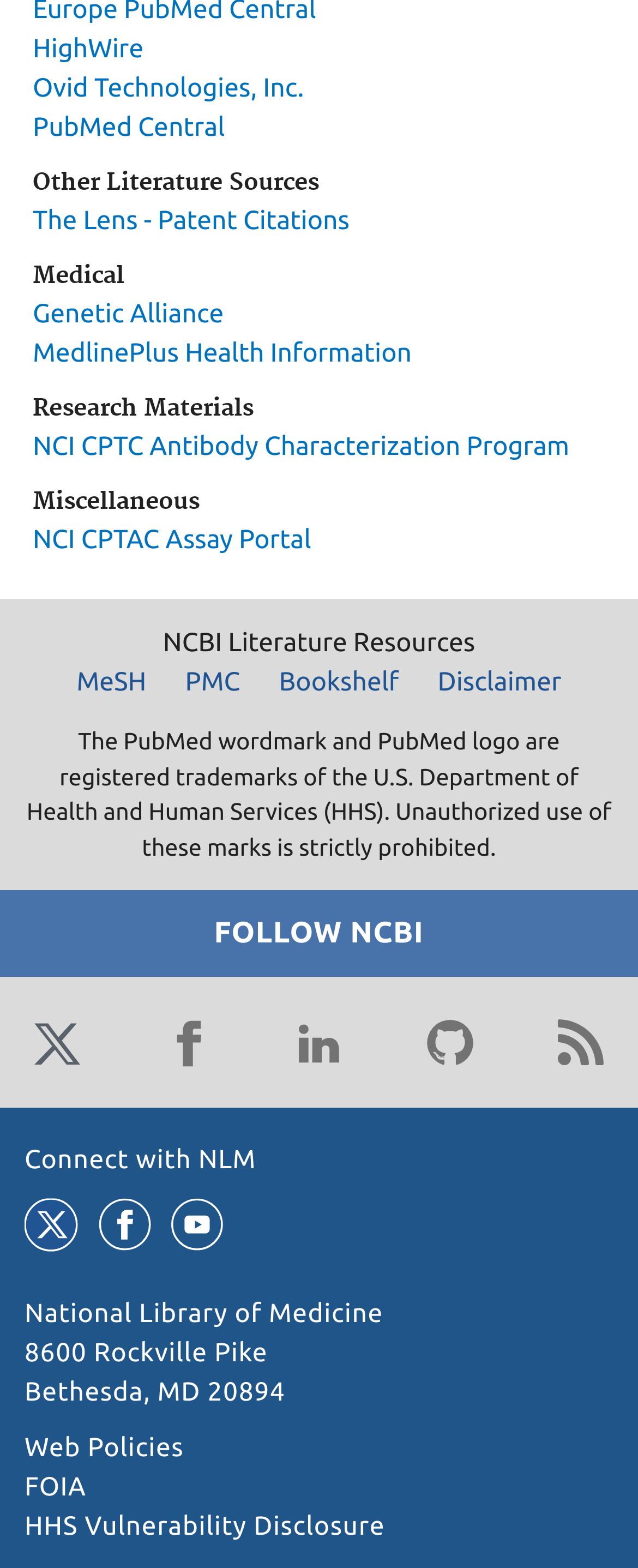Please identify the bounding box coordinates of the element on the webpage that should be clicked to follow this instruction: "Visit PubMed Central". The bounding box coordinates should be given as four float numbers between 0 and 1, formatted as [left, top, right, bottom].

[0.051, 0.071, 0.353, 0.09]